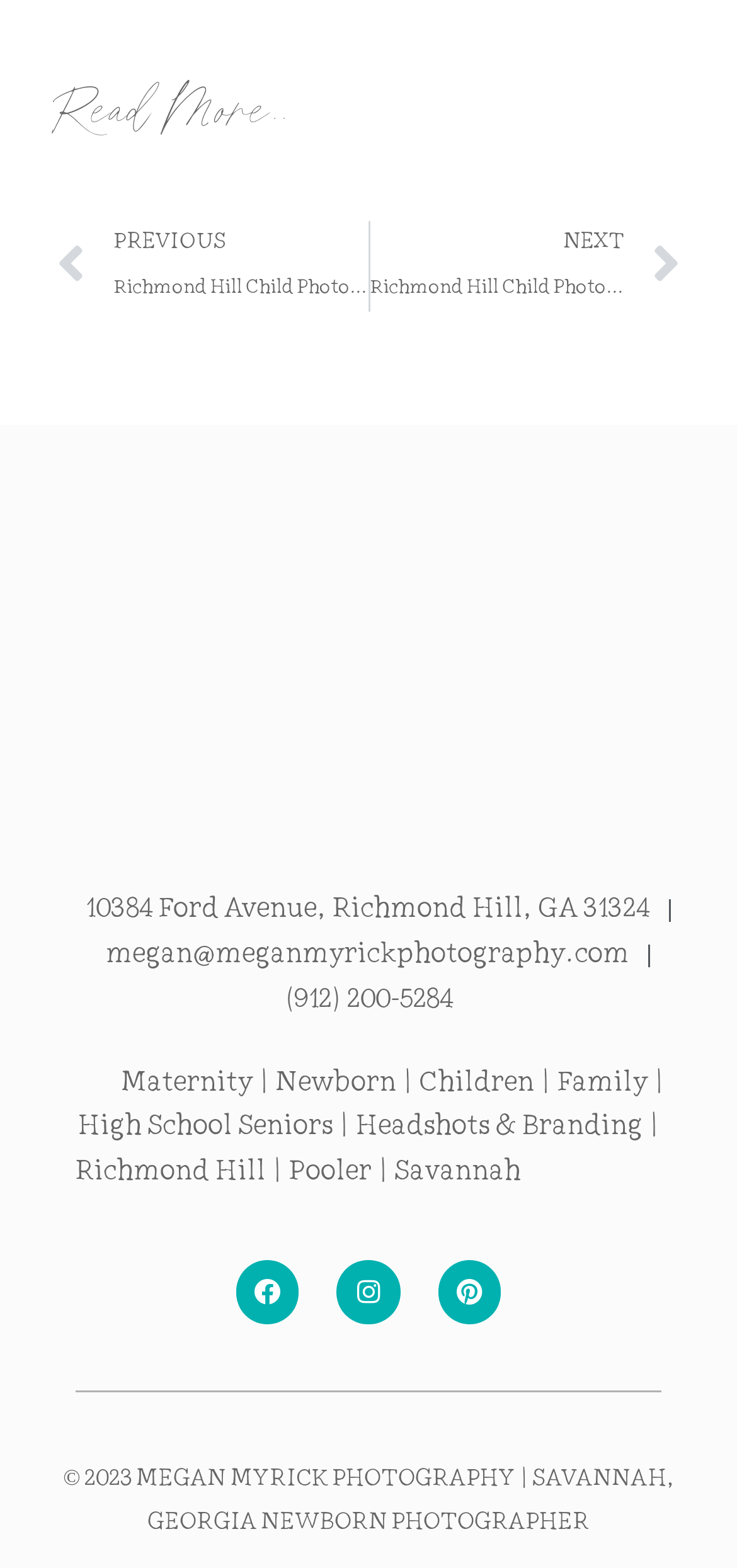Pinpoint the bounding box coordinates of the area that must be clicked to complete this instruction: "Click on 'Prev PREVIOUS Richmond Hill Child Photographer | All That Glitters'".

[0.077, 0.142, 0.499, 0.199]